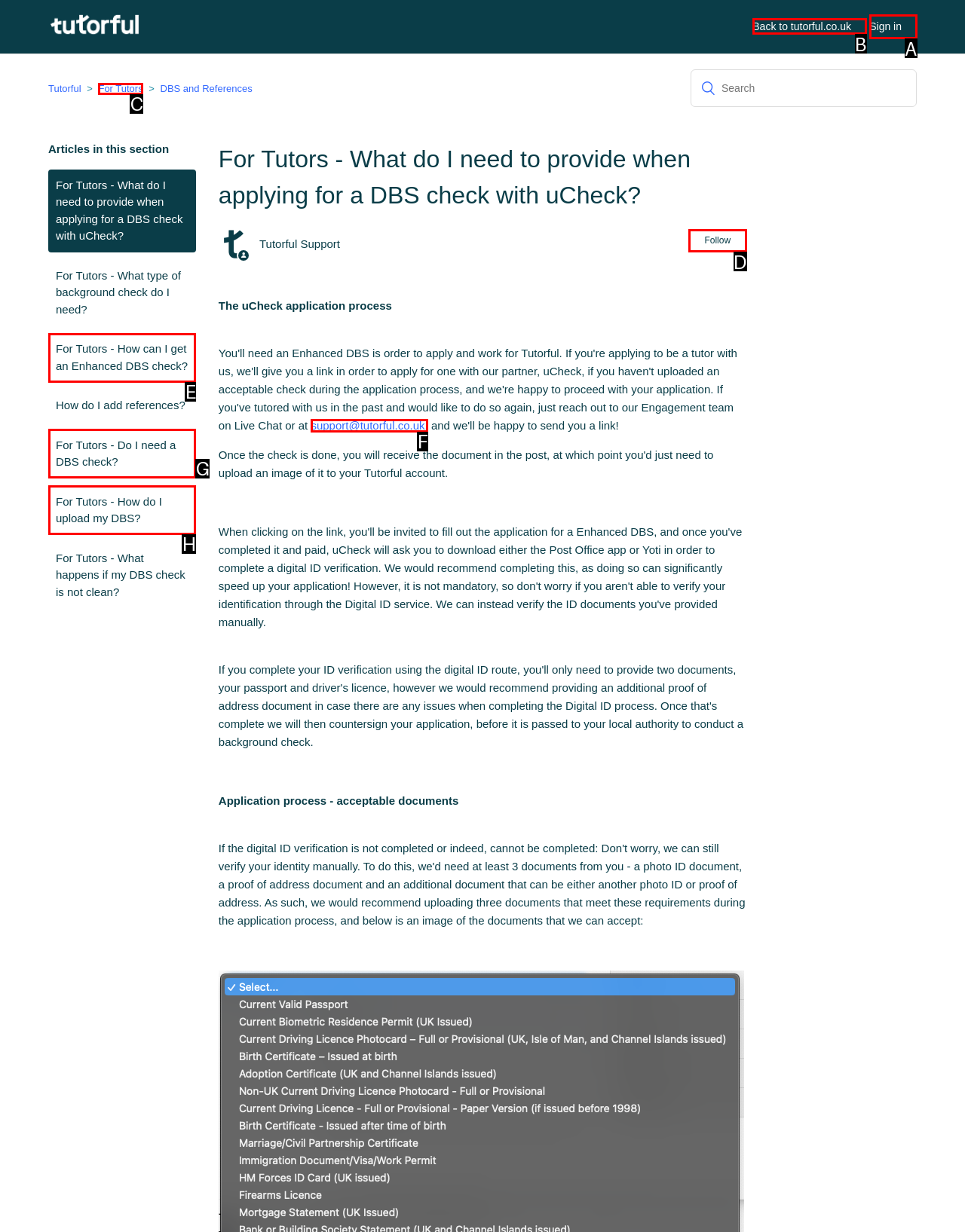Identify the correct choice to execute this task: Select a currency from the dropdown
Respond with the letter corresponding to the right option from the available choices.

None